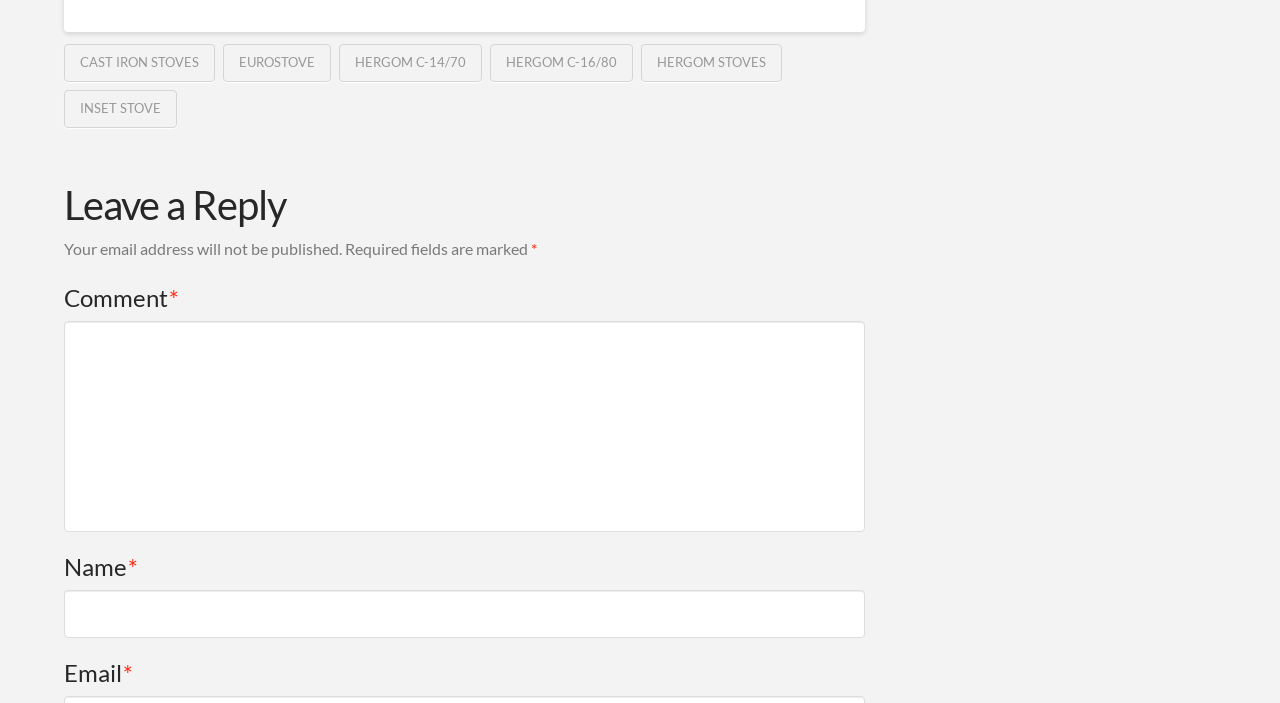Identify the bounding box coordinates of the clickable section necessary to follow the following instruction: "Learn more about 'About Us'". The coordinates should be presented as four float numbers from 0 to 1, i.e., [left, top, right, bottom].

None